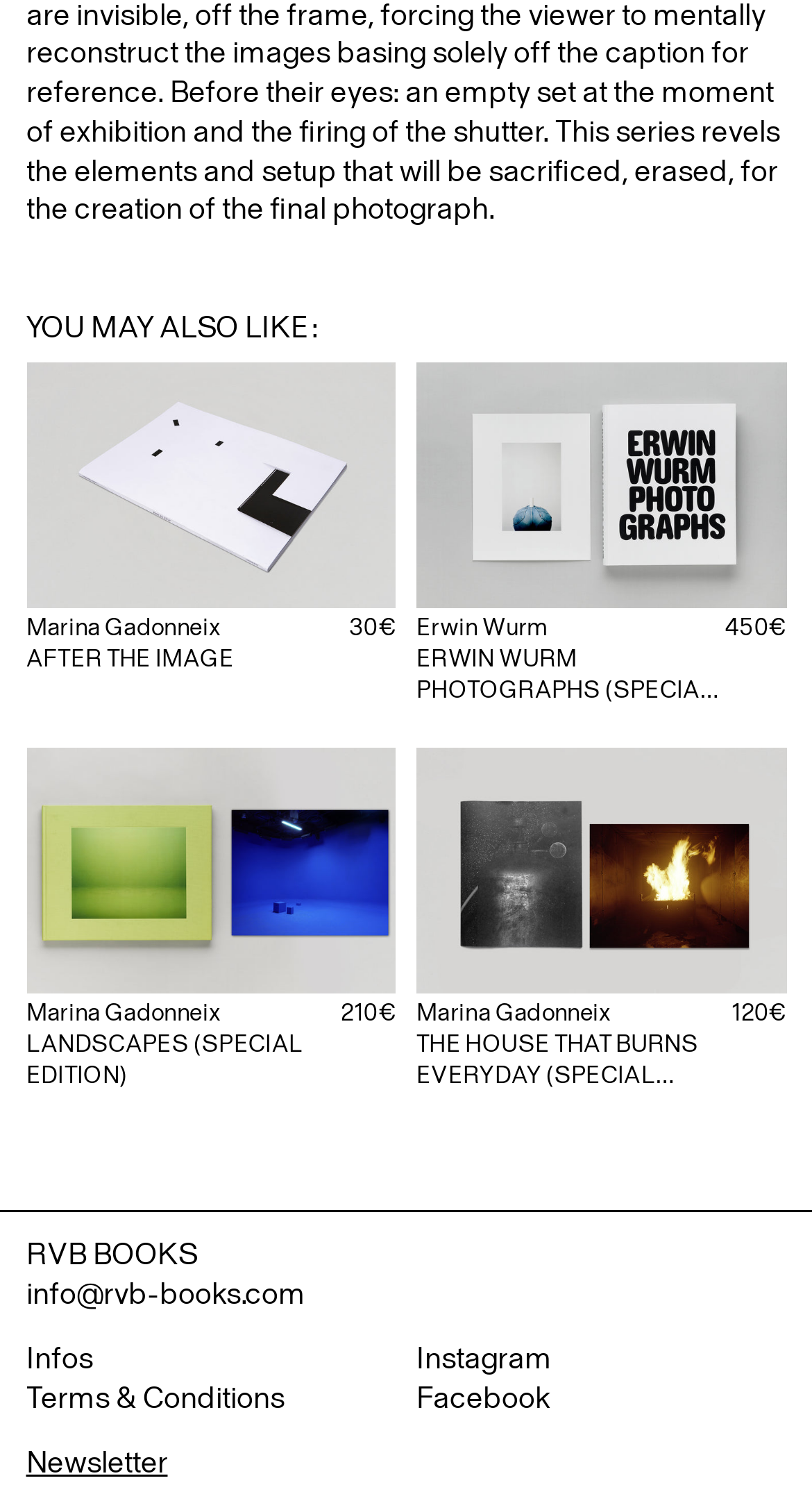Using the format (top-left x, top-left y, bottom-right x, bottom-right y), provide the bounding box coordinates for the described UI element. All values should be floating point numbers between 0 and 1: InfosTerms & Conditions

[0.032, 0.89, 0.35, 0.936]